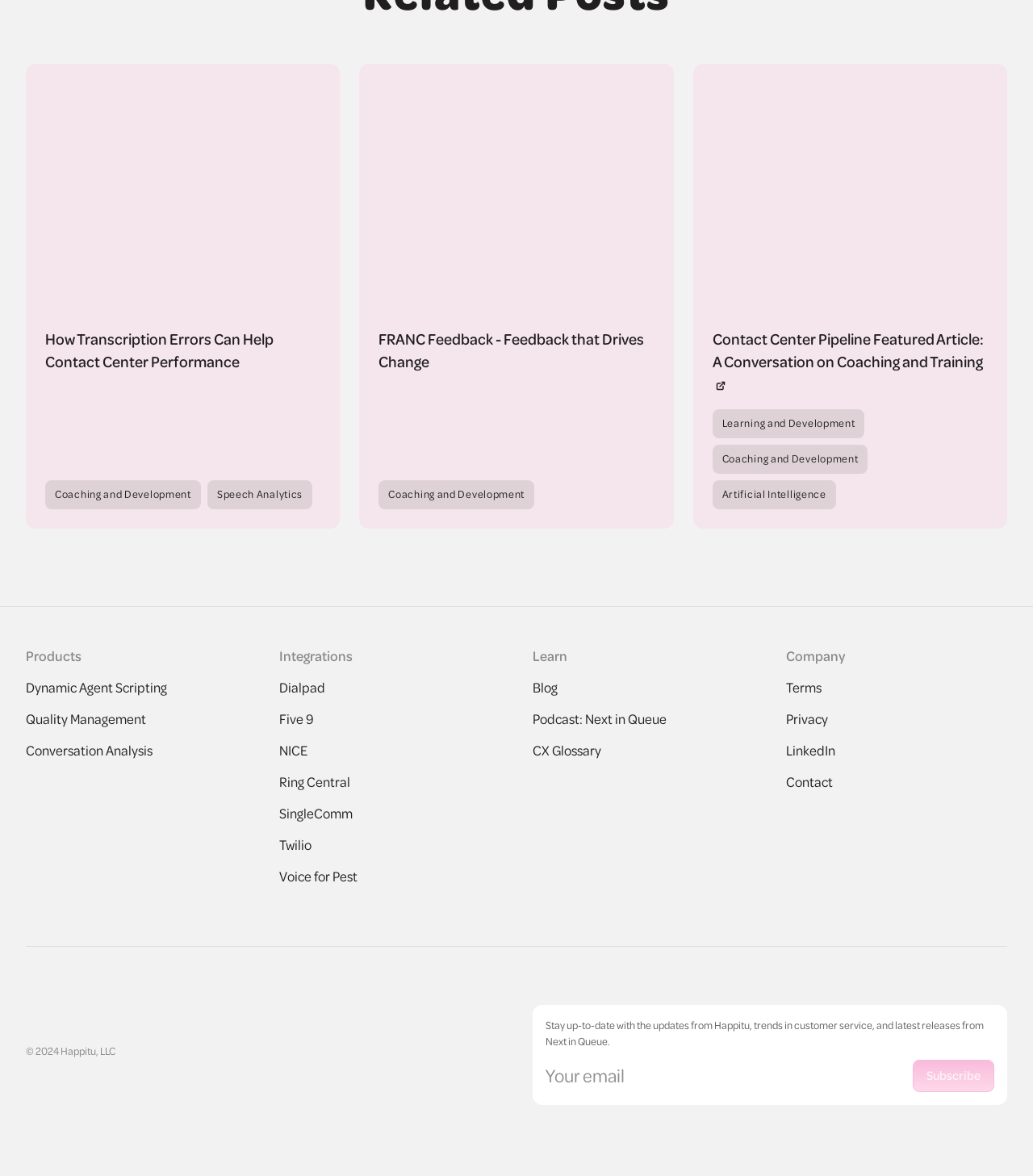Determine the bounding box coordinates of the clickable area required to perform the following instruction: "Visit blog". The coordinates should be represented as four float numbers between 0 and 1: [left, top, right, bottom].

[0.516, 0.576, 0.73, 0.594]